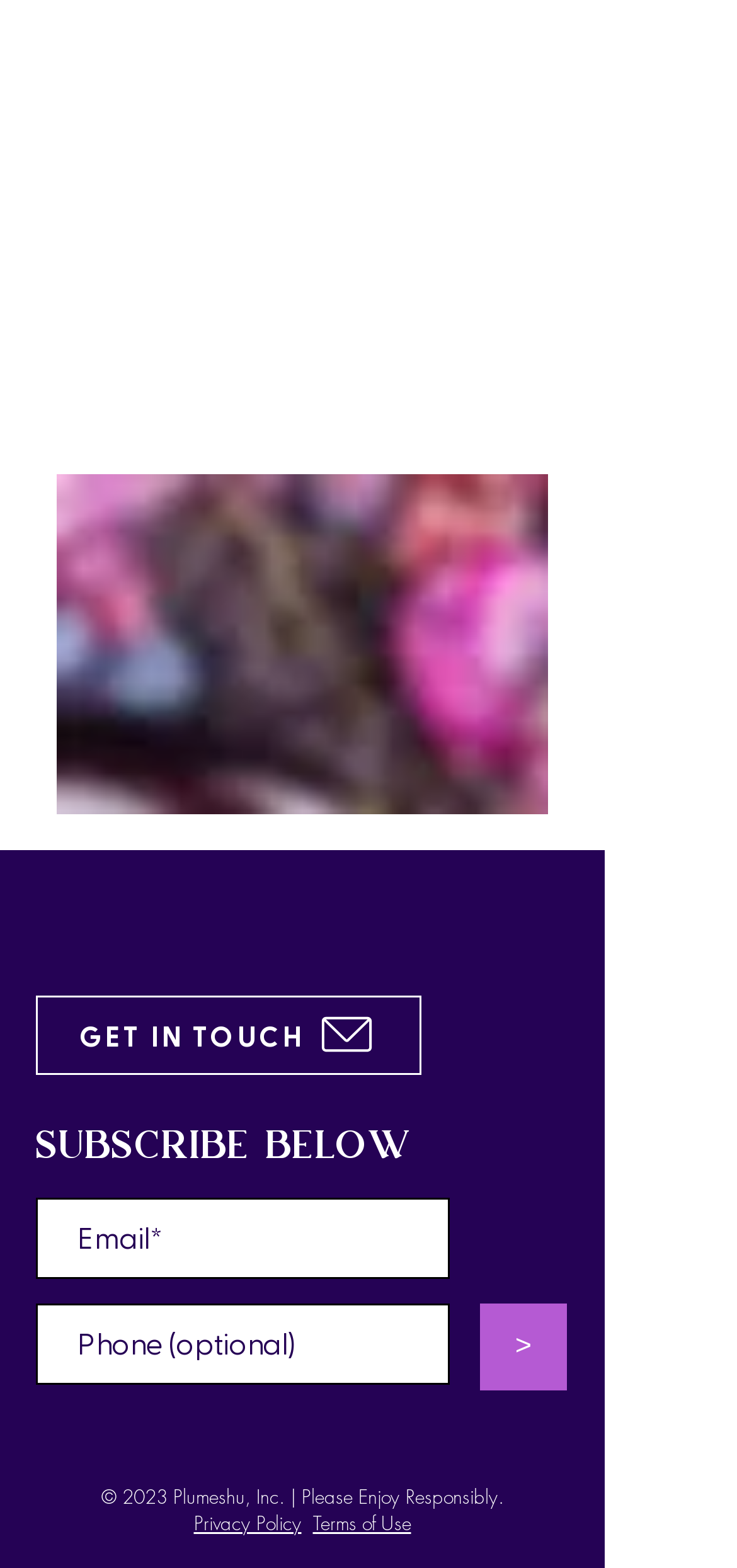From the screenshot, find the bounding box of the UI element matching this description: ">". Supply the bounding box coordinates in the form [left, top, right, bottom], each a float between 0 and 1.

[0.651, 0.831, 0.769, 0.886]